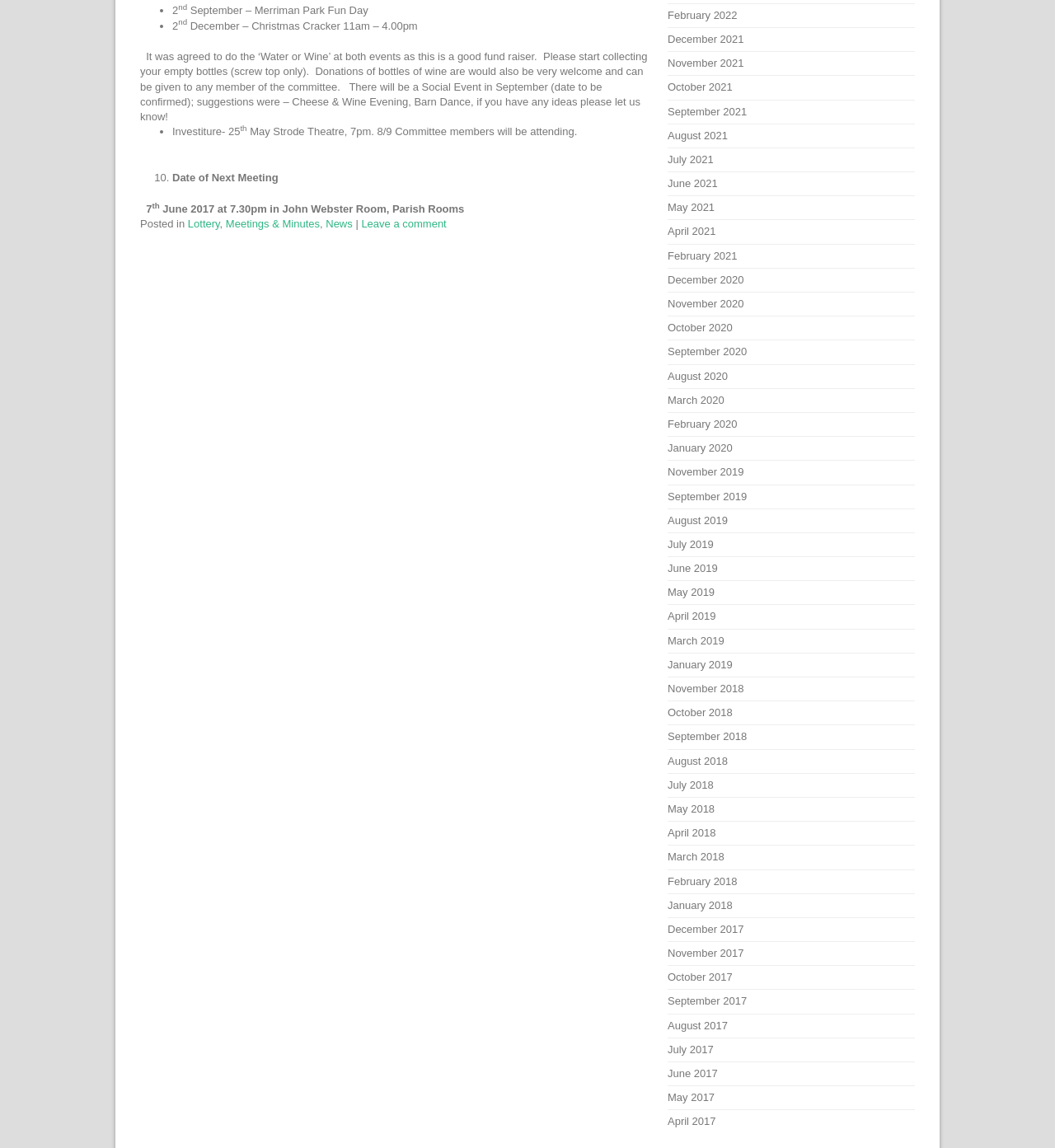How many committee members will attend the Investiture event?
Answer the question with a single word or phrase by looking at the picture.

8 or 9